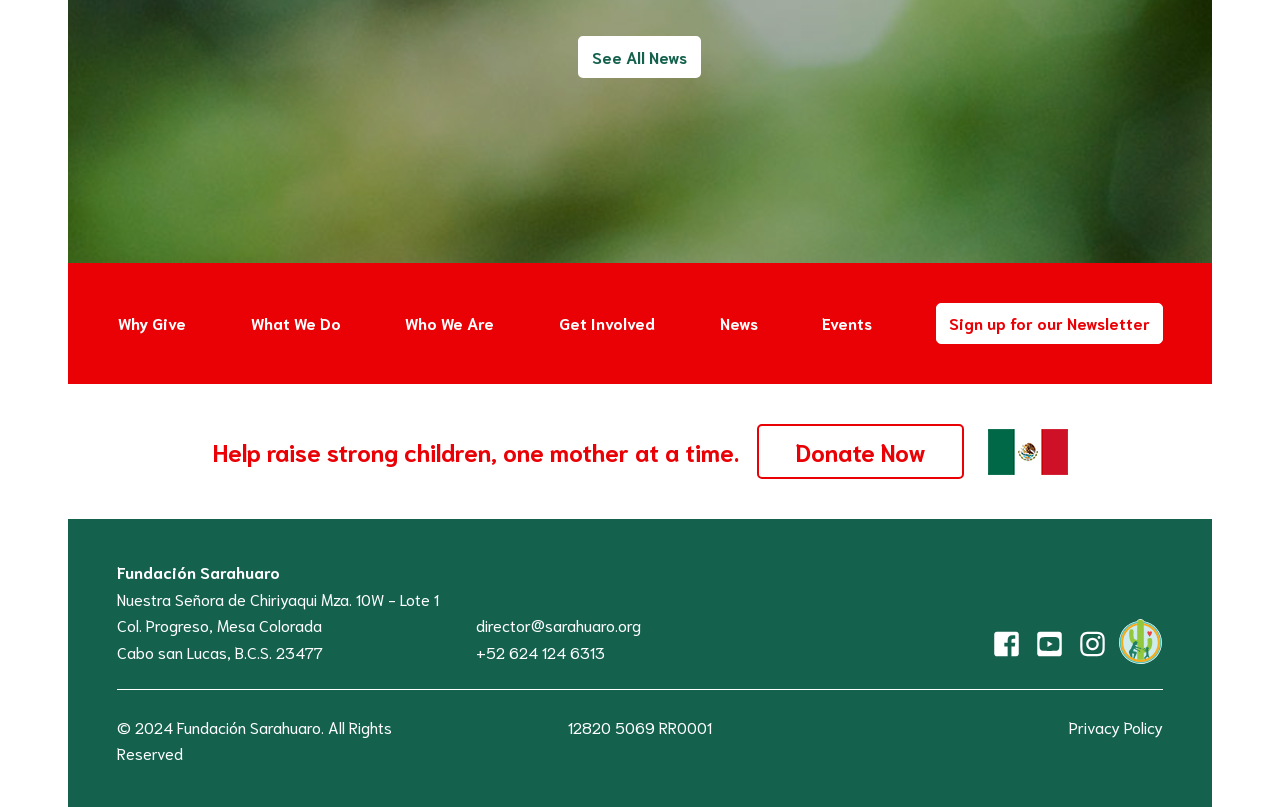Kindly respond to the following question with a single word or a brief phrase: 
What is the organization's mission?

Help raise strong children